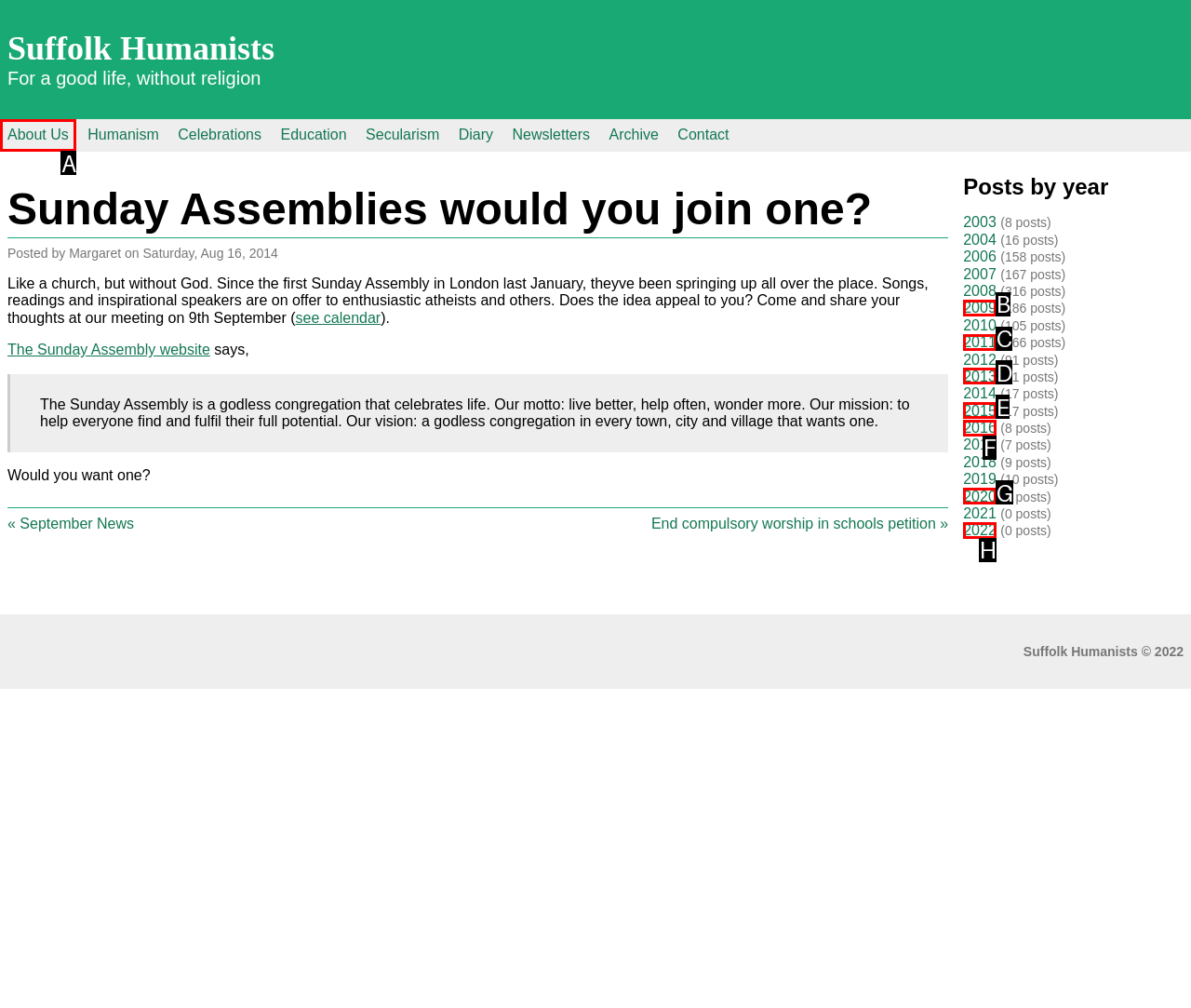Identify the UI element that best fits the description: Contacto
Respond with the letter representing the correct option.

None